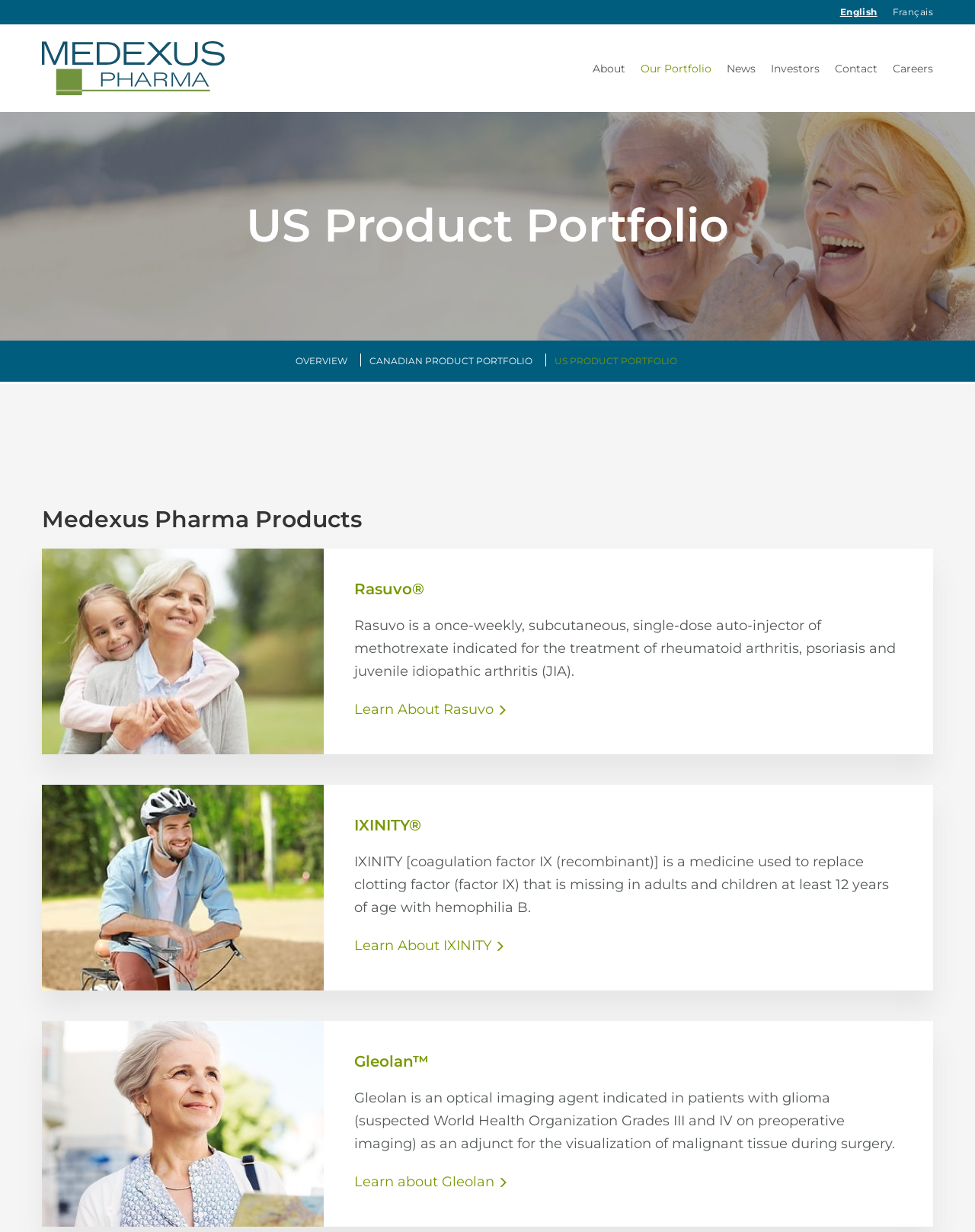Specify the bounding box coordinates of the element's area that should be clicked to execute the given instruction: "Explore Gleolan product". The coordinates should be four float numbers between 0 and 1, i.e., [left, top, right, bottom].

[0.043, 0.904, 0.332, 0.918]